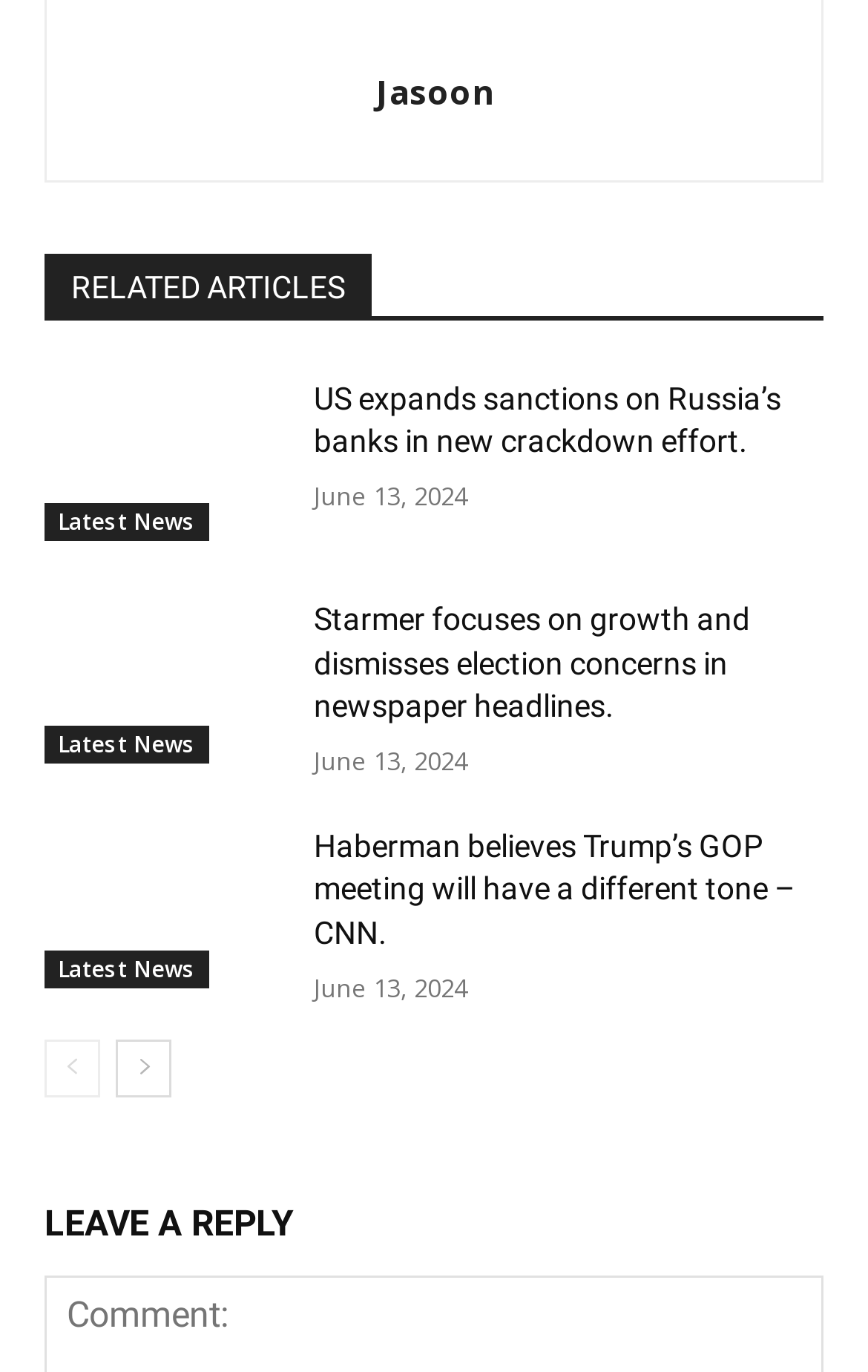Determine the bounding box of the UI element mentioned here: "aria-label="prev-page"". The coordinates must be in the format [left, top, right, bottom] with values ranging from 0 to 1.

[0.051, 0.757, 0.115, 0.799]